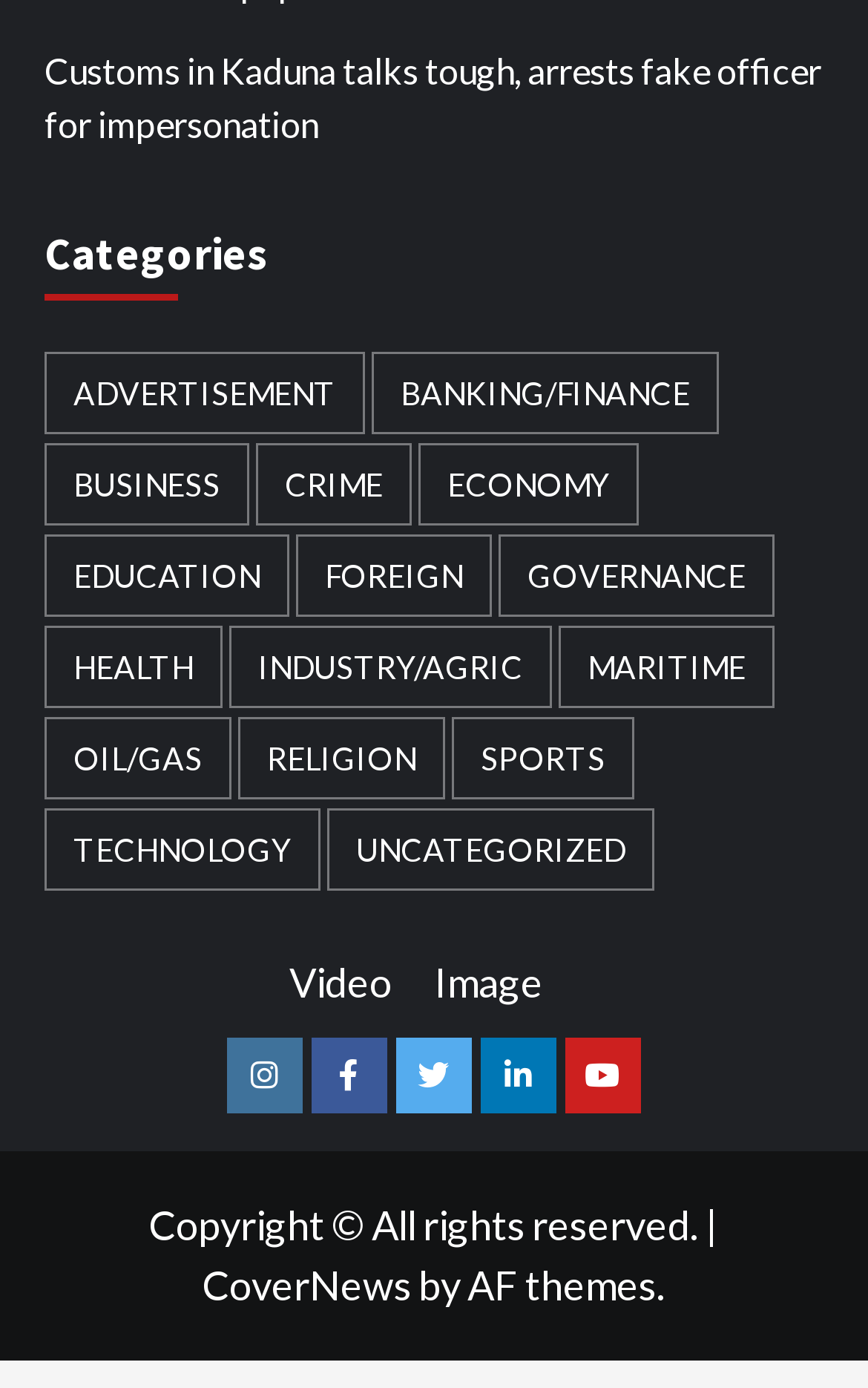What is the category with the most items?
Provide an in-depth and detailed explanation in response to the question.

I looked at the number of items in each category and found that 'Business' has the most items, with 2,235 items.